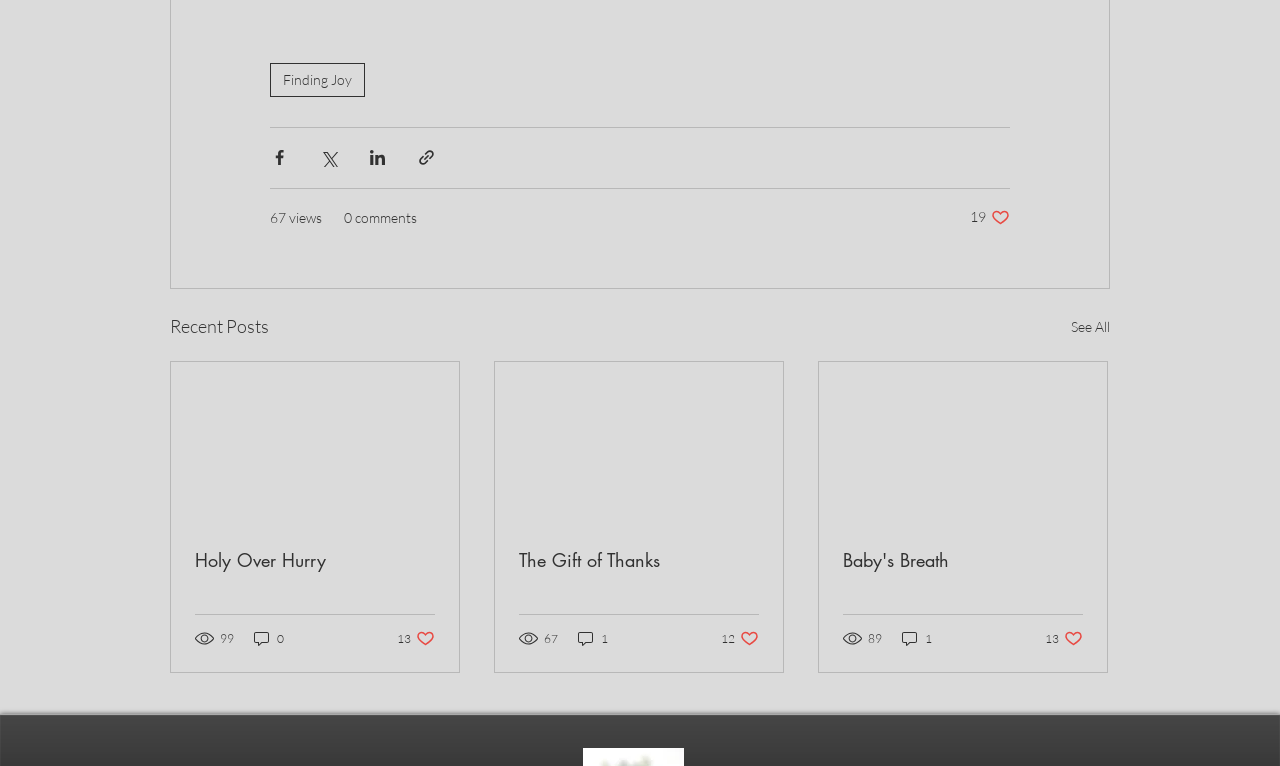Please analyze the image and provide a thorough answer to the question:
What is the purpose of the buttons with Facebook, Twitter, and LinkedIn icons?

The buttons with Facebook, Twitter, and LinkedIn icons are located at the top of the webpage, and they have images with the respective social media icons, indicating that they are used to share content via social media.